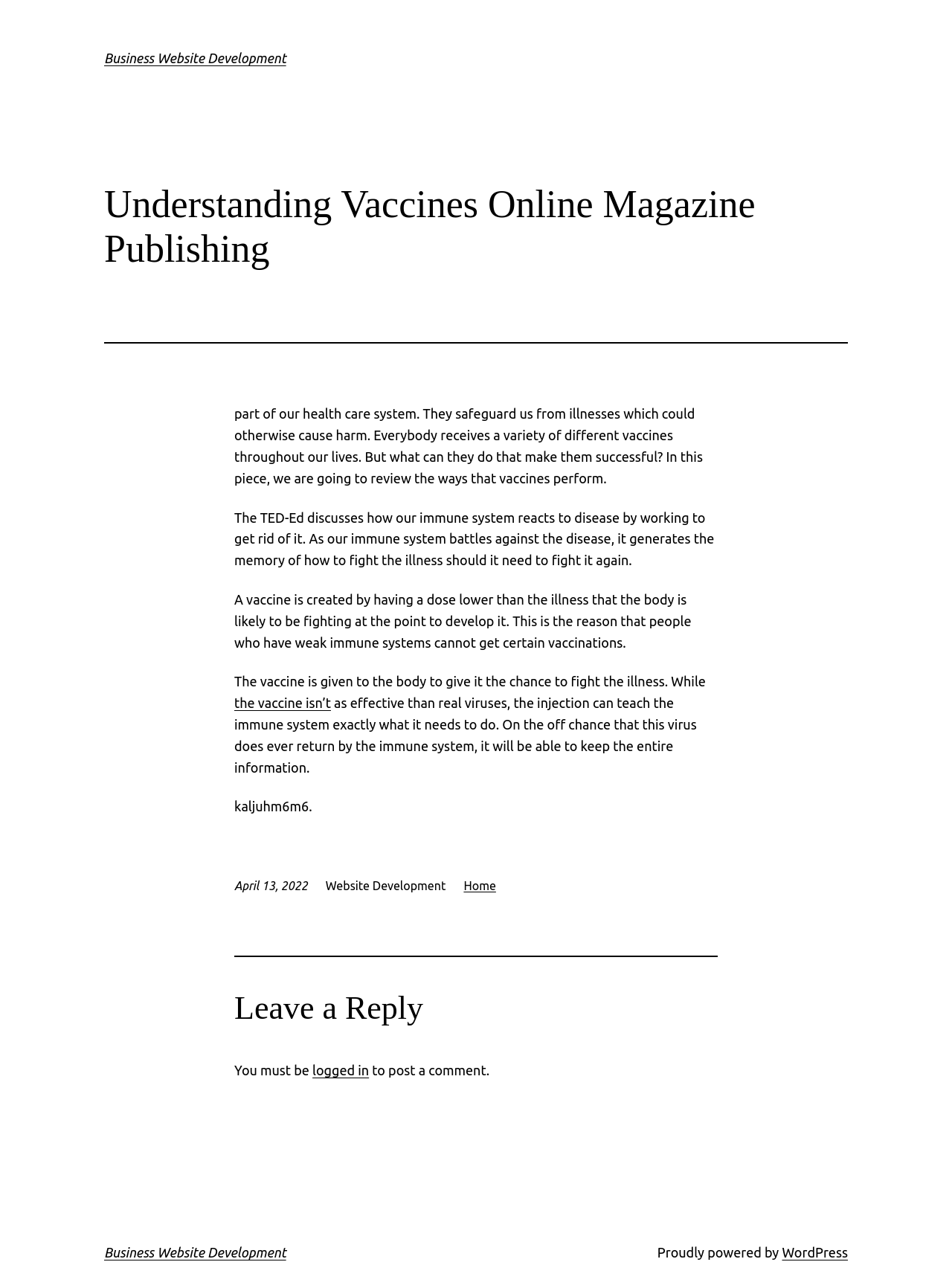Using the element description Home, predict the bounding box coordinates for the UI element. Provide the coordinates in (top-left x, top-left y, bottom-right x, bottom-right y) format with values ranging from 0 to 1.

[0.487, 0.683, 0.521, 0.693]